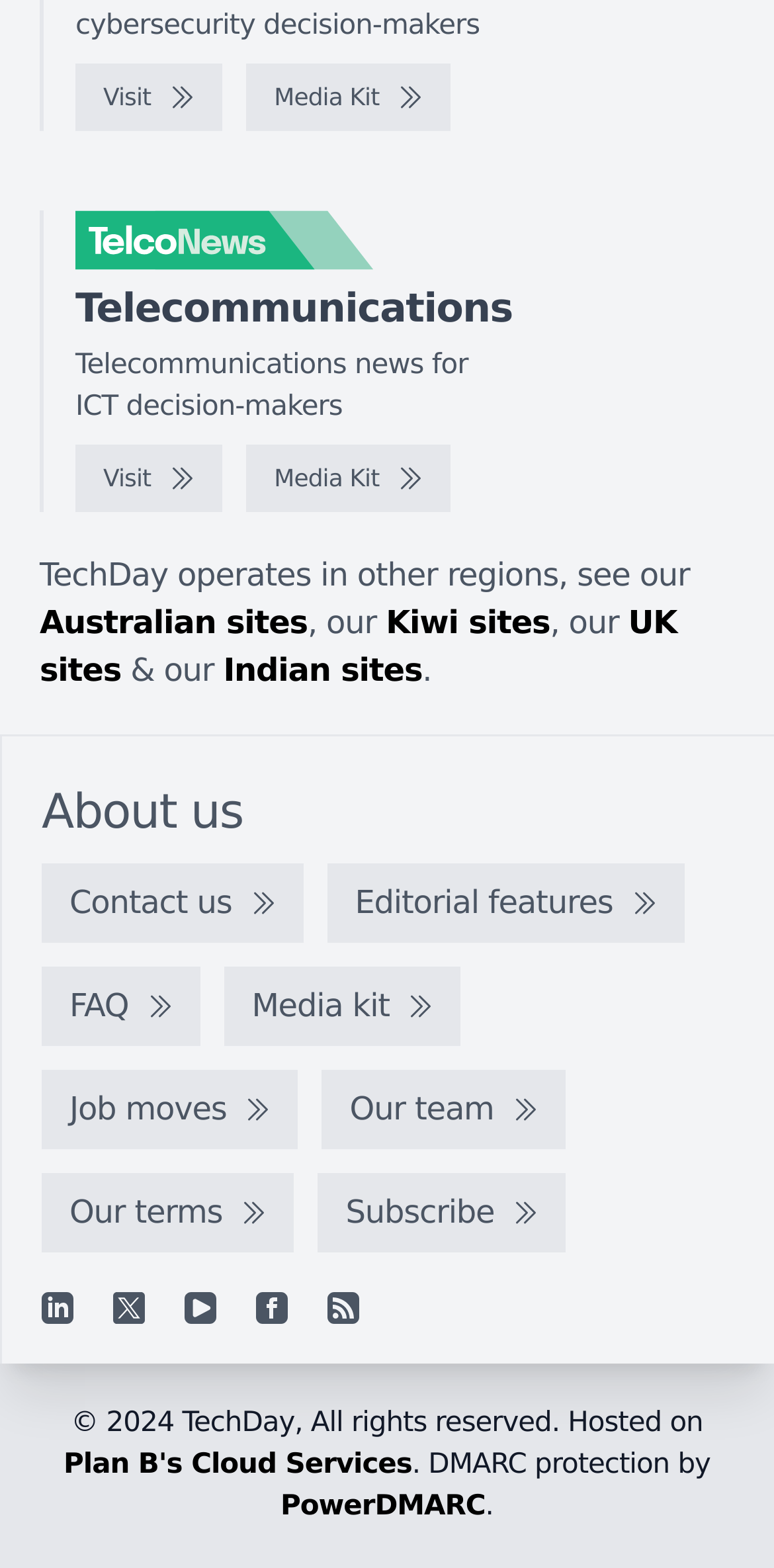Please specify the coordinates of the bounding box for the element that should be clicked to carry out this instruction: "Contact us". The coordinates must be four float numbers between 0 and 1, formatted as [left, top, right, bottom].

[0.054, 0.551, 0.392, 0.601]